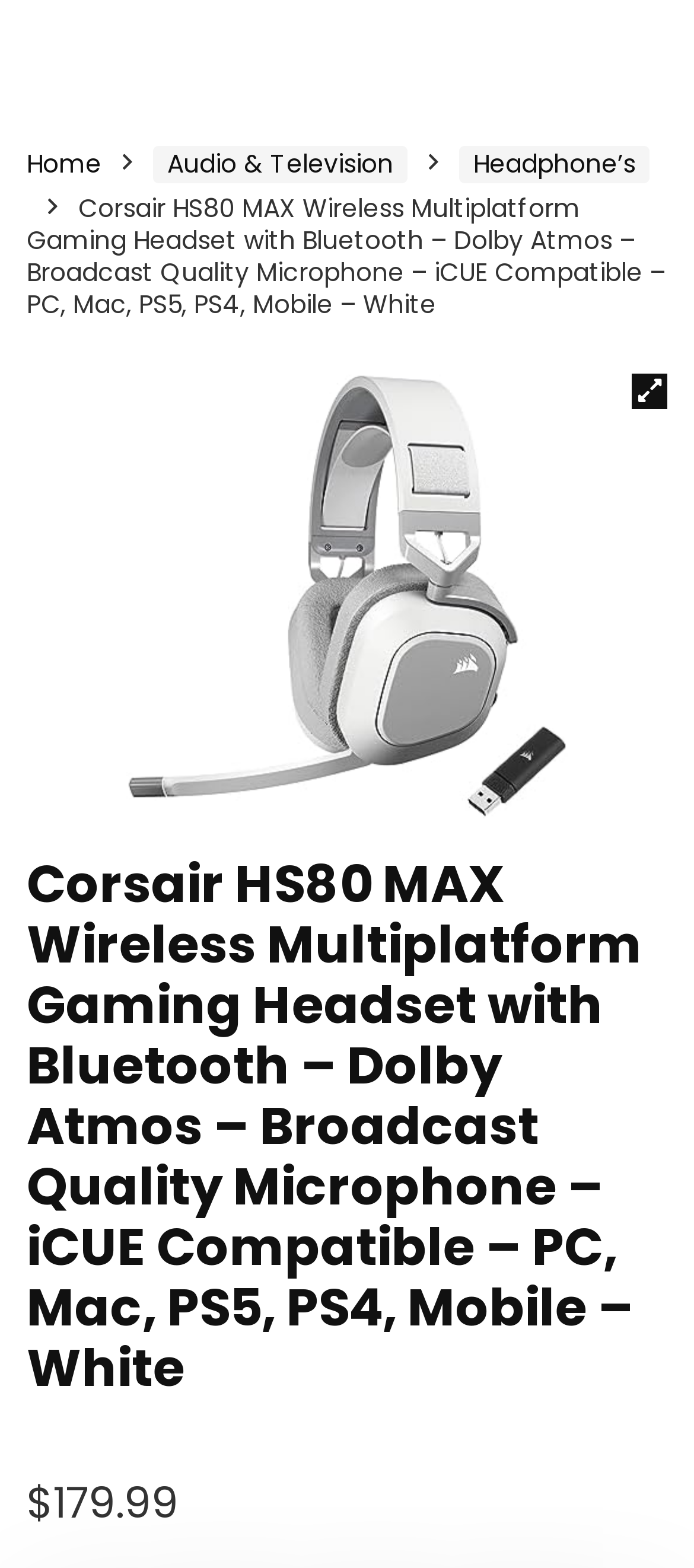Find the bounding box coordinates for the UI element that matches this description: "aria-label="Menu"".

[0.0, 0.002, 0.123, 0.062]